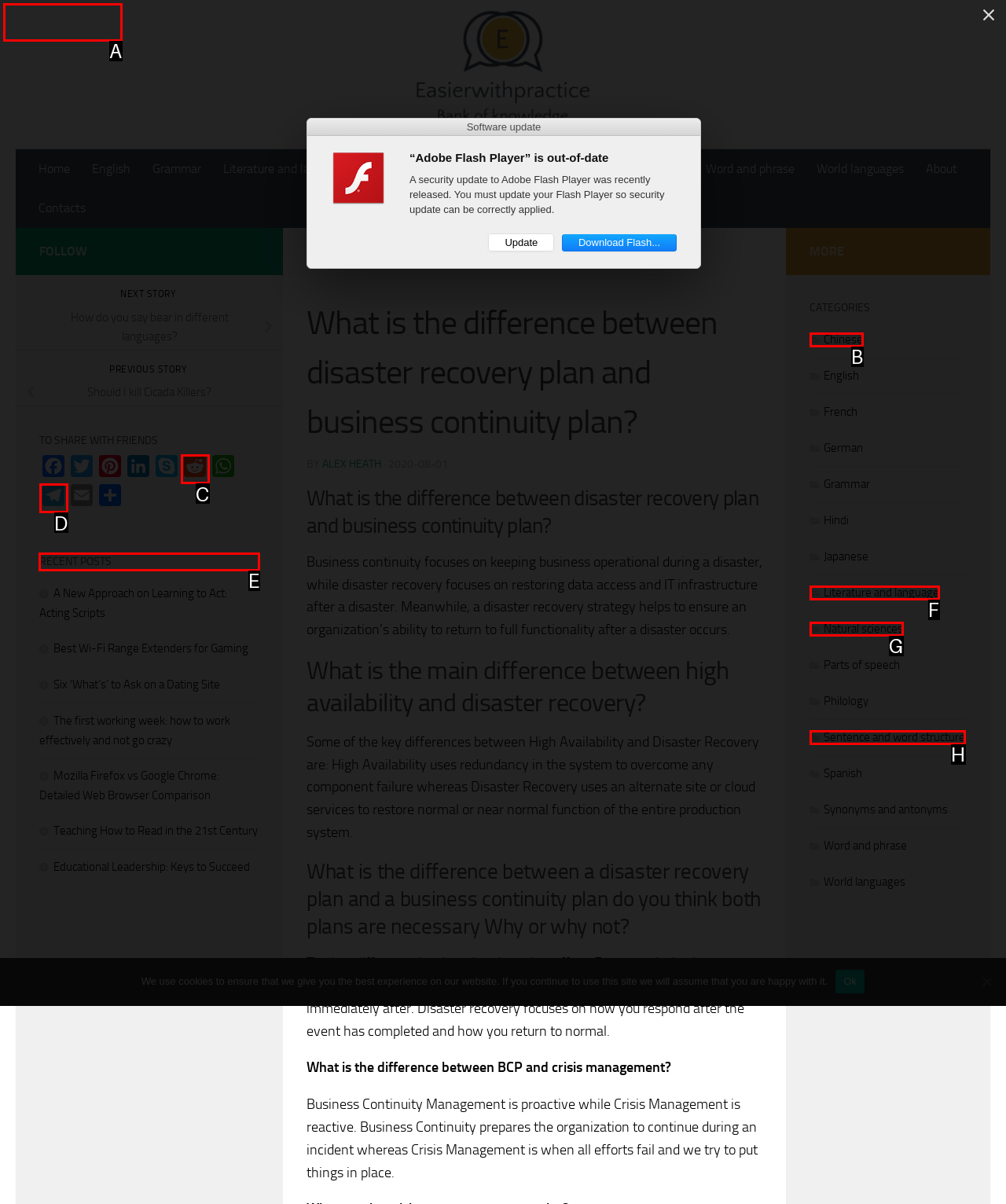From the options shown in the screenshot, tell me which lettered element I need to click to complete the task: View the 'Recent Posts'.

E